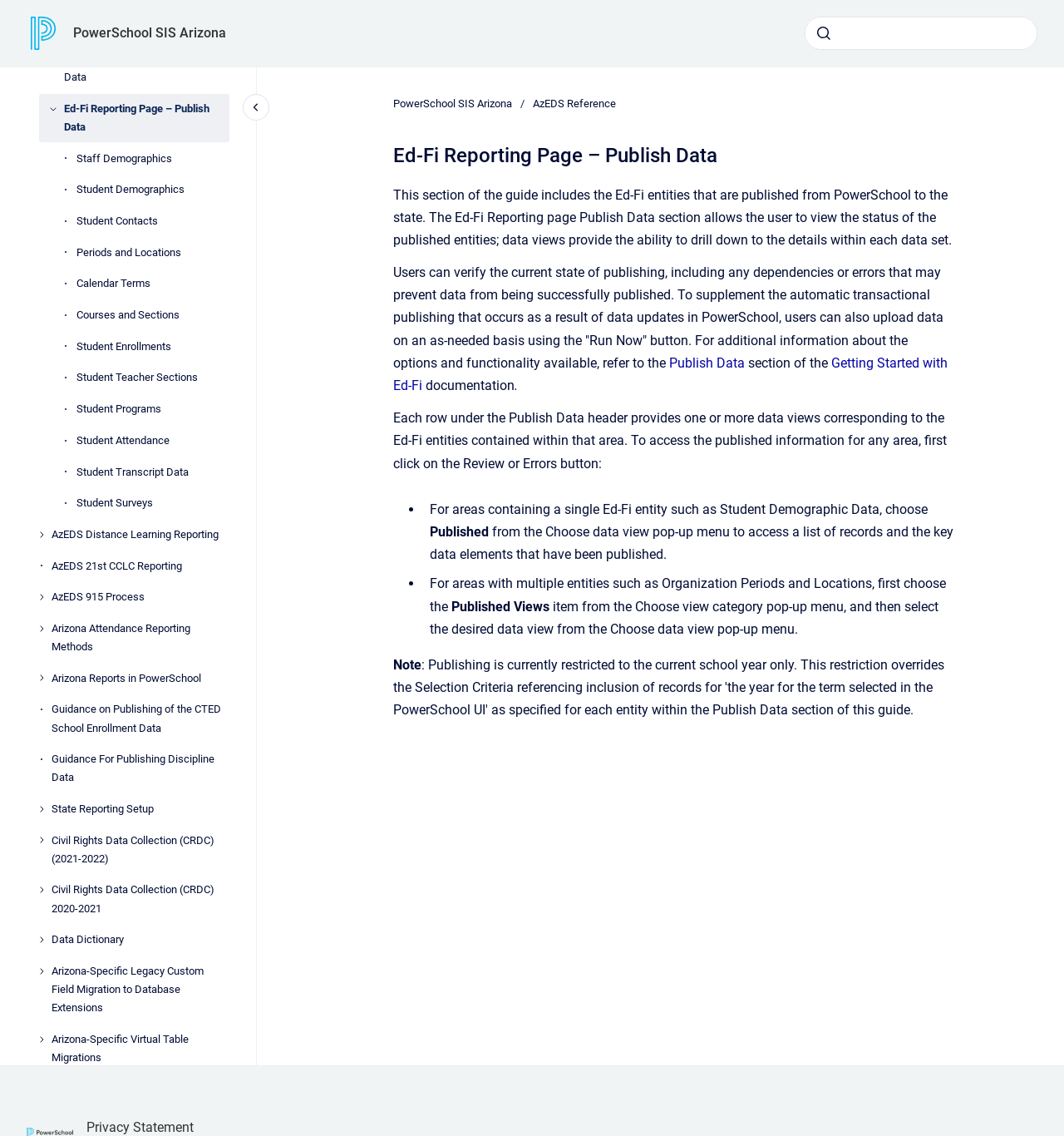Please find and give the text of the main heading on the webpage.

Ed-Fi Reporting Page – Publish Data